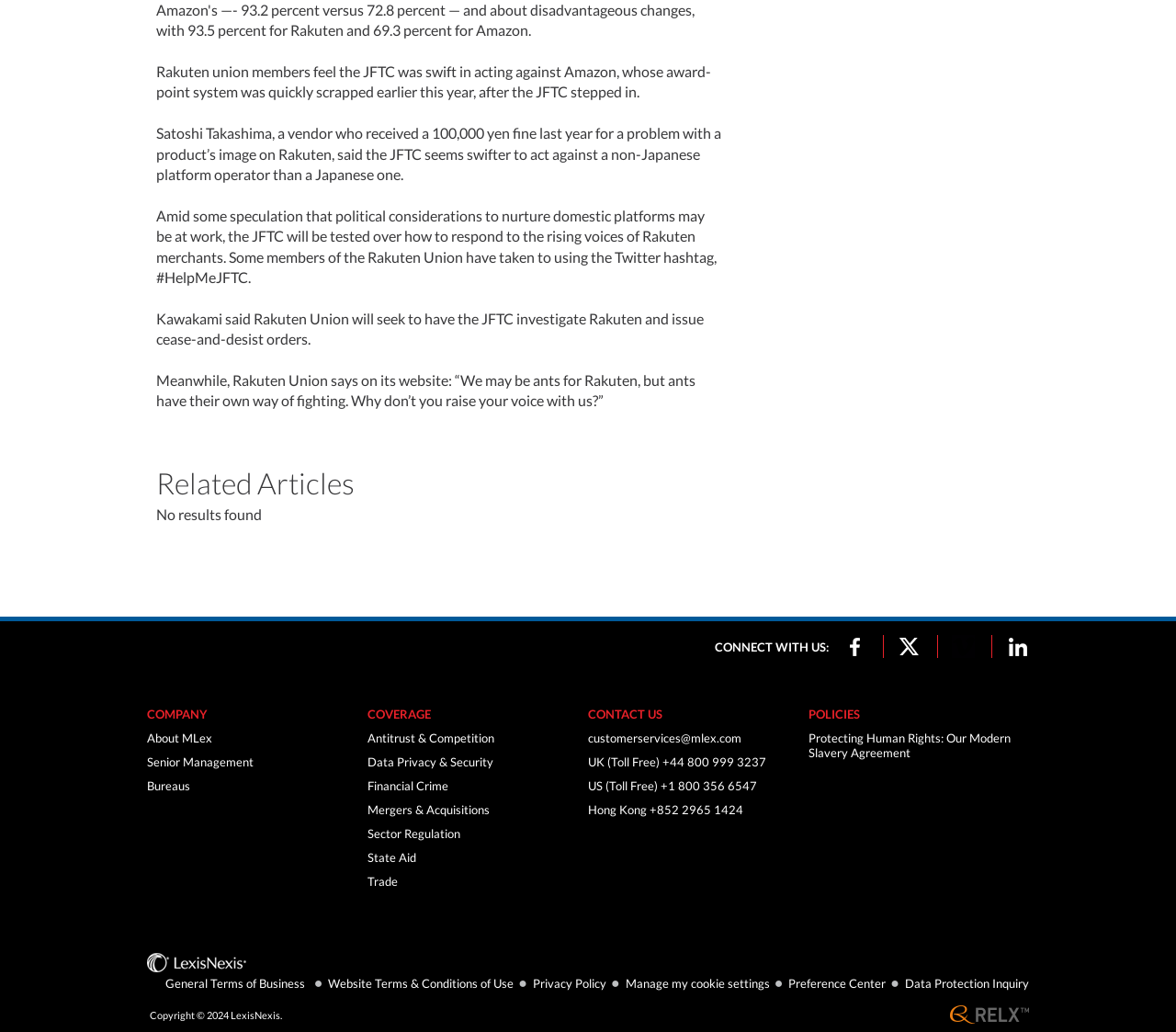Specify the bounding box coordinates of the element's area that should be clicked to execute the given instruction: "View About MLex". The coordinates should be four float numbers between 0 and 1, i.e., [left, top, right, bottom].

[0.125, 0.708, 0.18, 0.722]